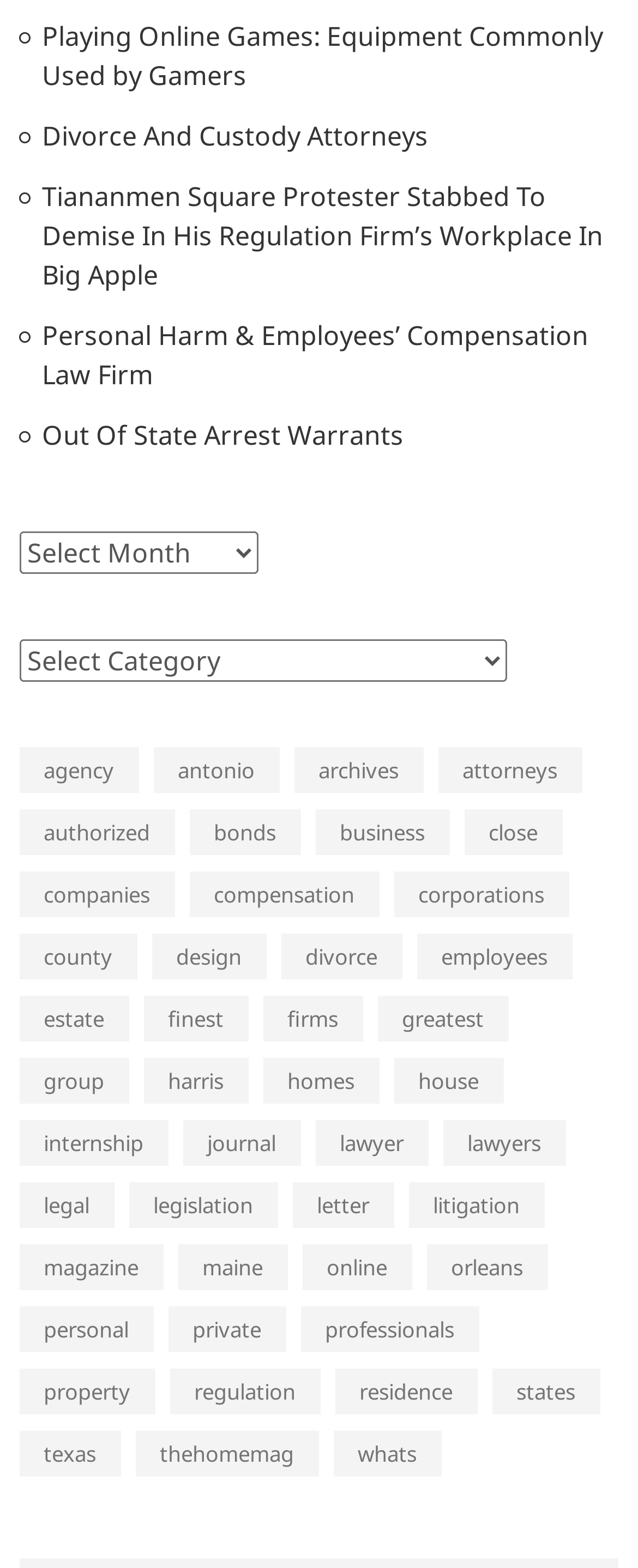Given the element description: "letter", predict the bounding box coordinates of this UI element. The coordinates must be four float numbers between 0 and 1, given as [left, top, right, bottom].

[0.458, 0.754, 0.617, 0.784]